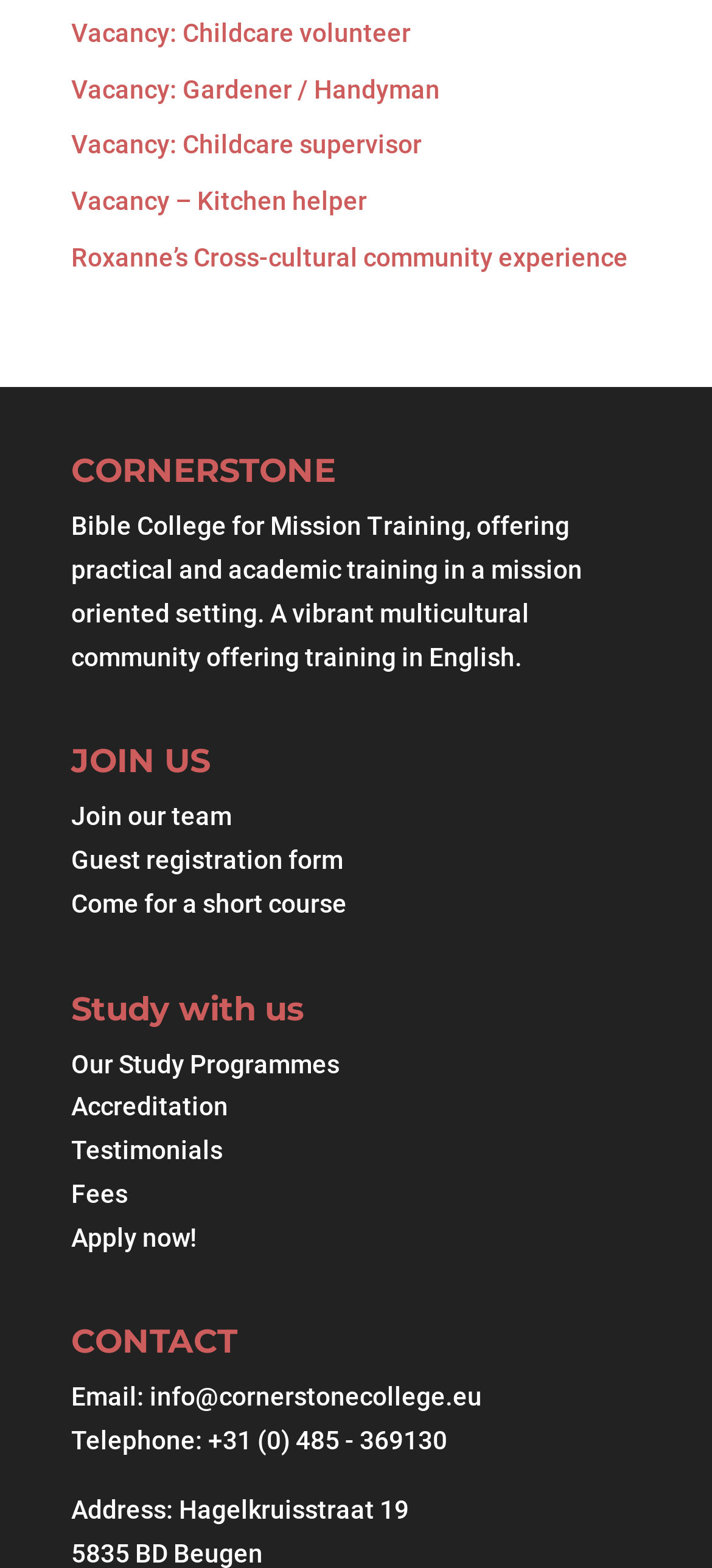Specify the bounding box coordinates (top-left x, top-left y, bottom-right x, bottom-right y) of the UI element in the screenshot that matches this description: Menu

None